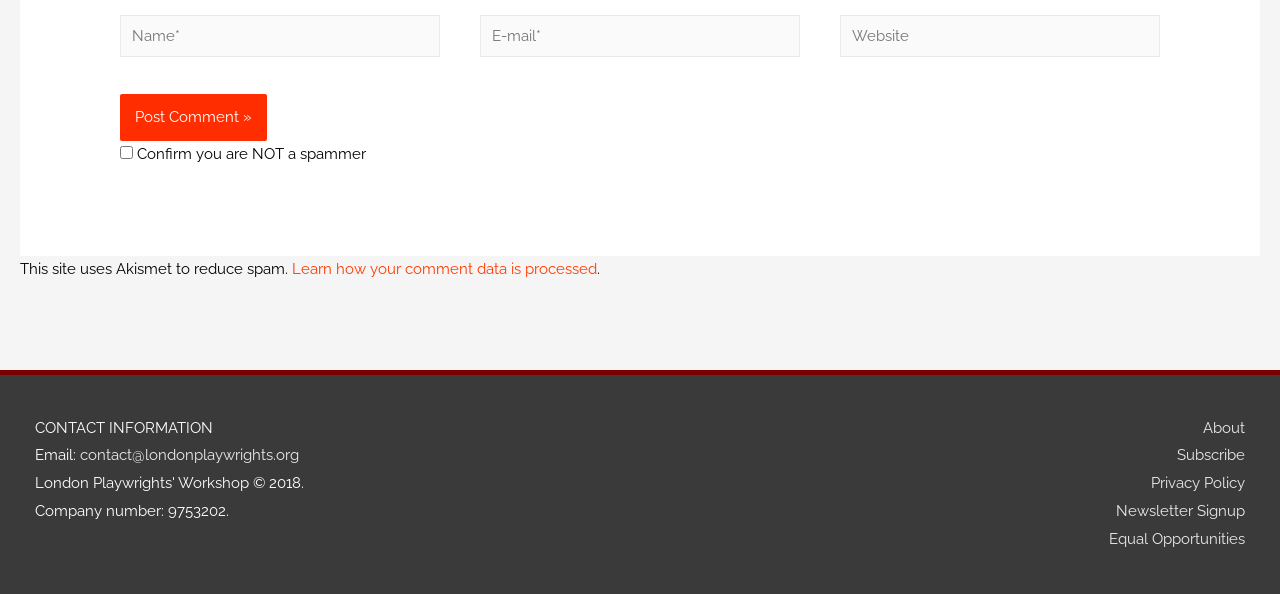Please respond to the question with a concise word or phrase:
What is the name of the organization's newsletter?

Newsletter Signup